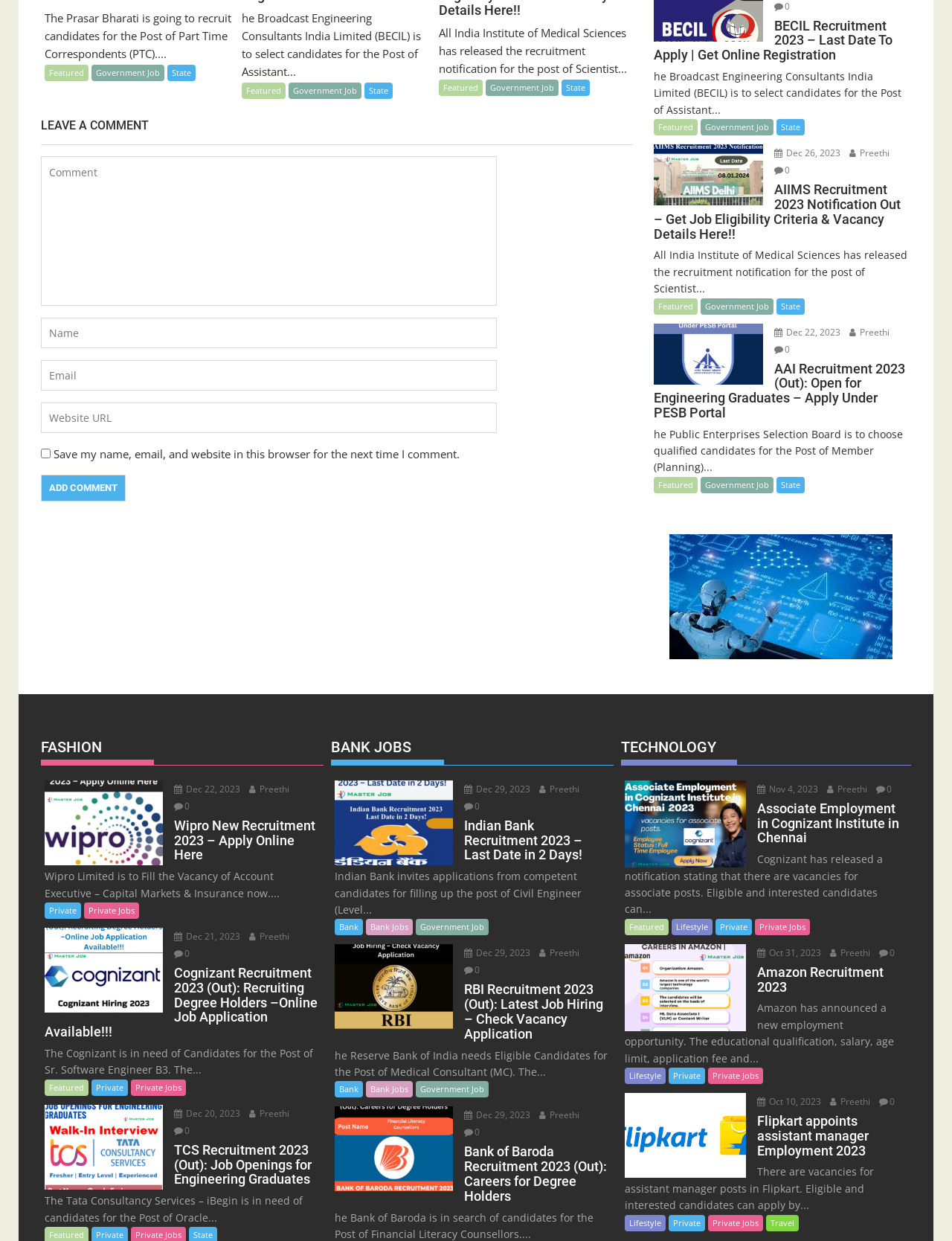Provide a brief response to the question below using one word or phrase:
How many job postings are displayed on the webpage?

Multiple